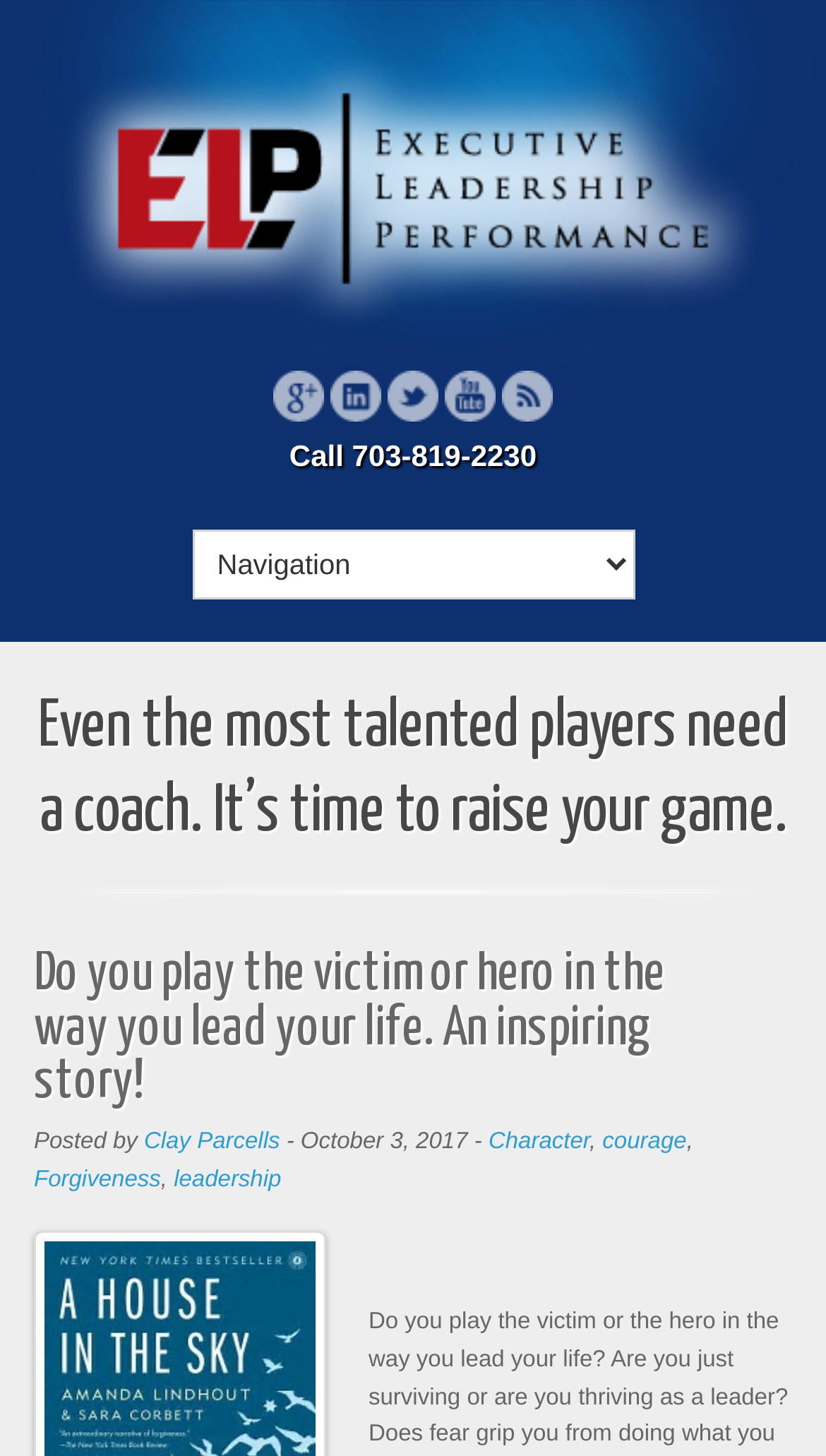Can you find and generate the webpage's heading?

Do you play the victim or hero in the way you lead your life. An inspiring story!